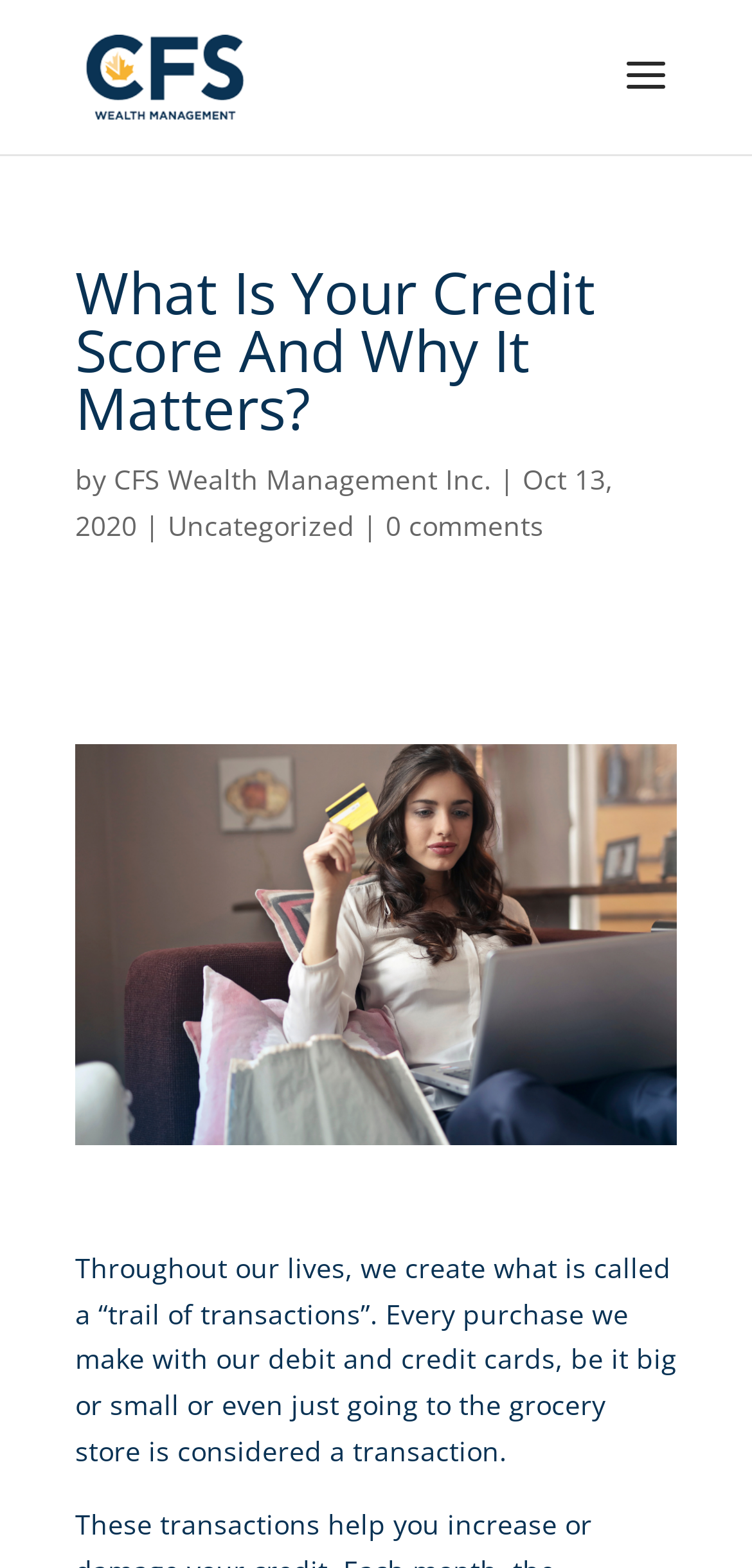Please give a one-word or short phrase response to the following question: 
What is the topic of the article?

Credit Score